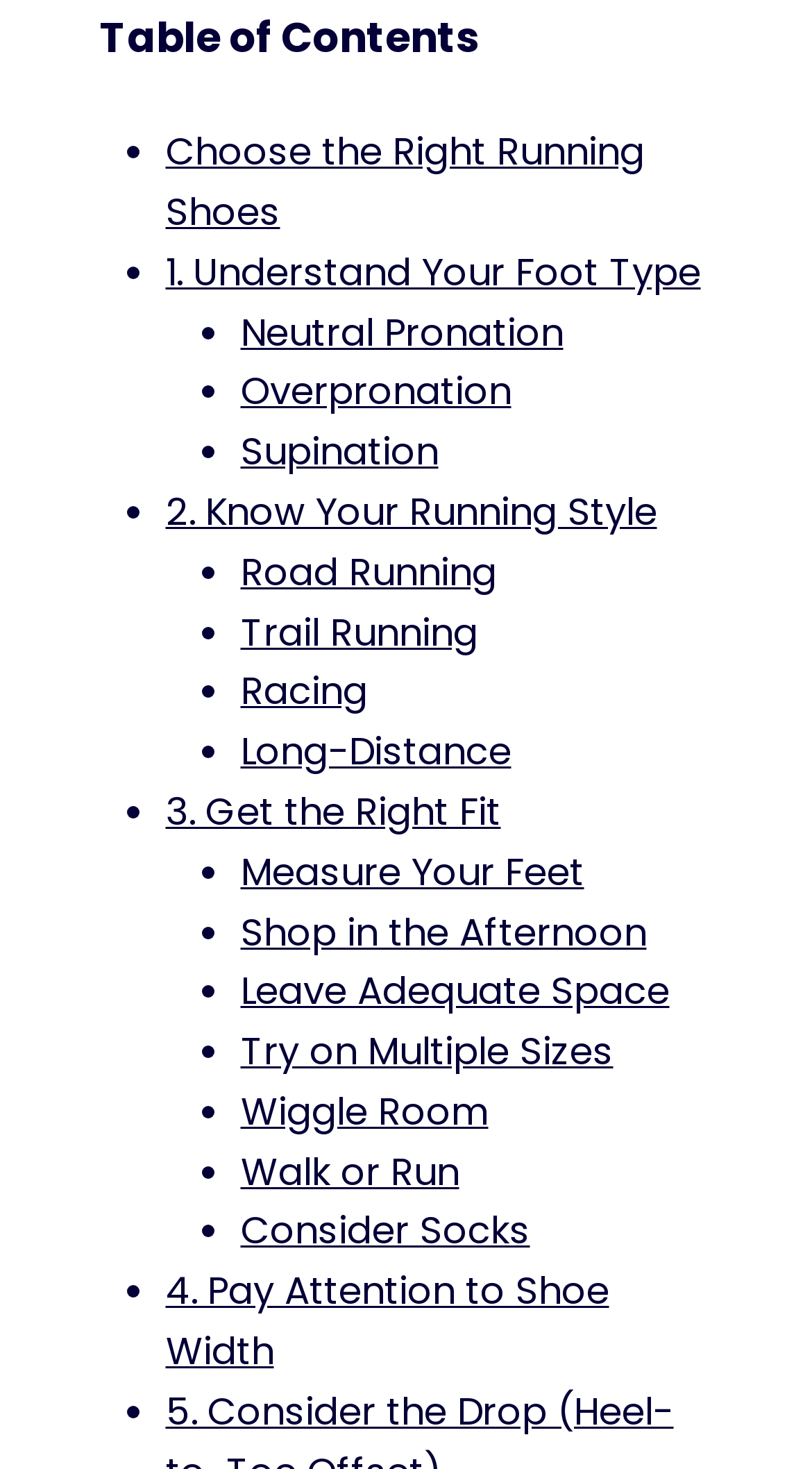Please specify the bounding box coordinates of the clickable section necessary to execute the following command: "Read about 'Know Your Running Style'".

[0.204, 0.33, 0.809, 0.366]